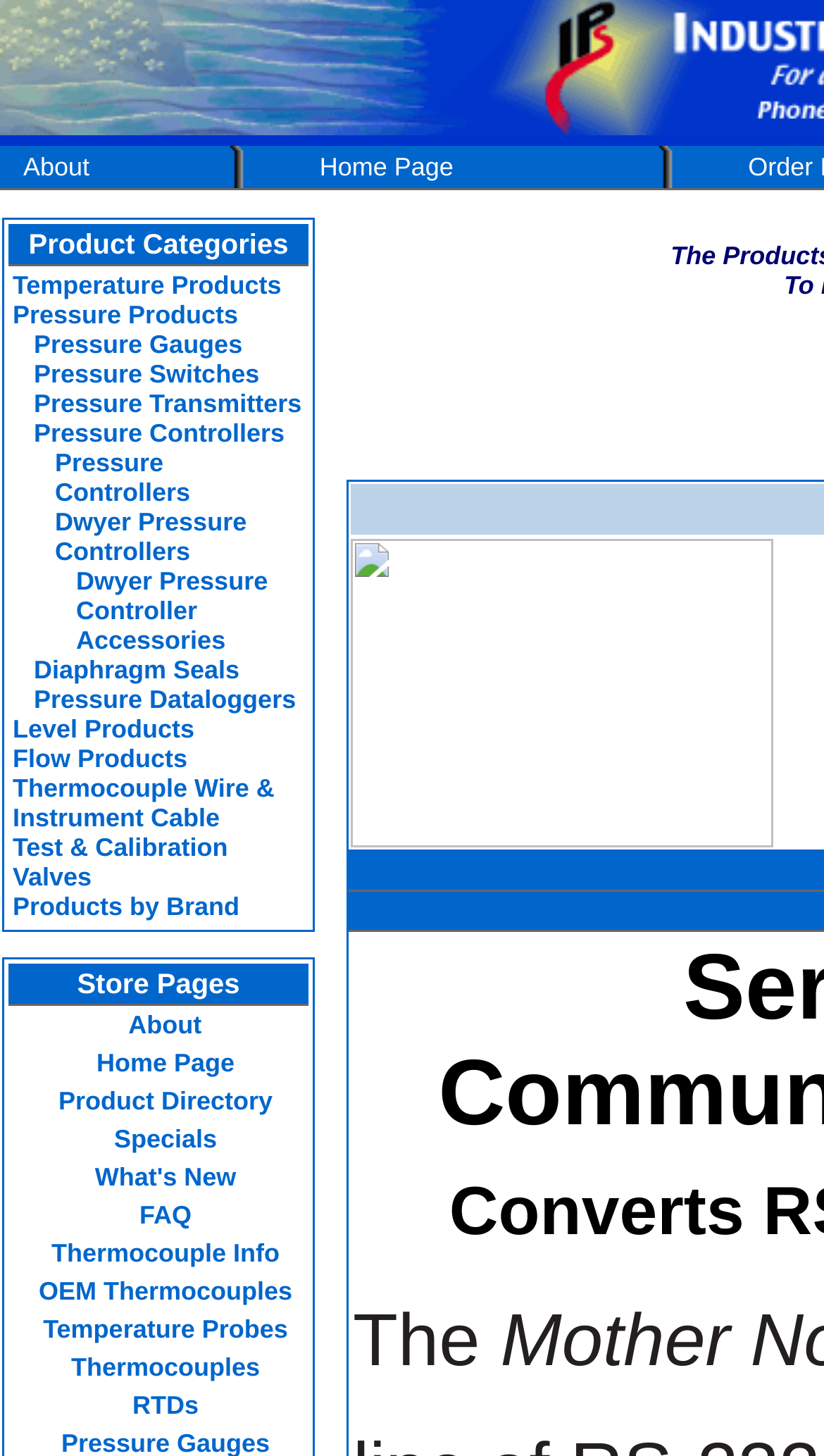Create a detailed description of the webpage's content and layout.

This webpage appears to be an e-commerce website specializing in industrial process and sensor quality products. At the top of the page, there is a navigation menu with four tabs: "About", "Home Page", and two empty tabs with images. Below the navigation menu, there is a table with two columns. The left column has a header titled "Product Categories" and lists various product categories, including temperature products, pressure products, level products, and more. Each category is a clickable link. The right column has a header titled "Store Pages" and lists various store pages, including "About", "Home Page", "Product Directory", "Specials", "What's New", "FAQ", "Thermocouple Info", "OEM Thermocouples", "Temperature Probes", "Thermocouples", and "RTDs". Each page is a clickable link.

On the right side of the page, there is a large image that takes up most of the width of the page. The image is positioned below the navigation menu and above the table.